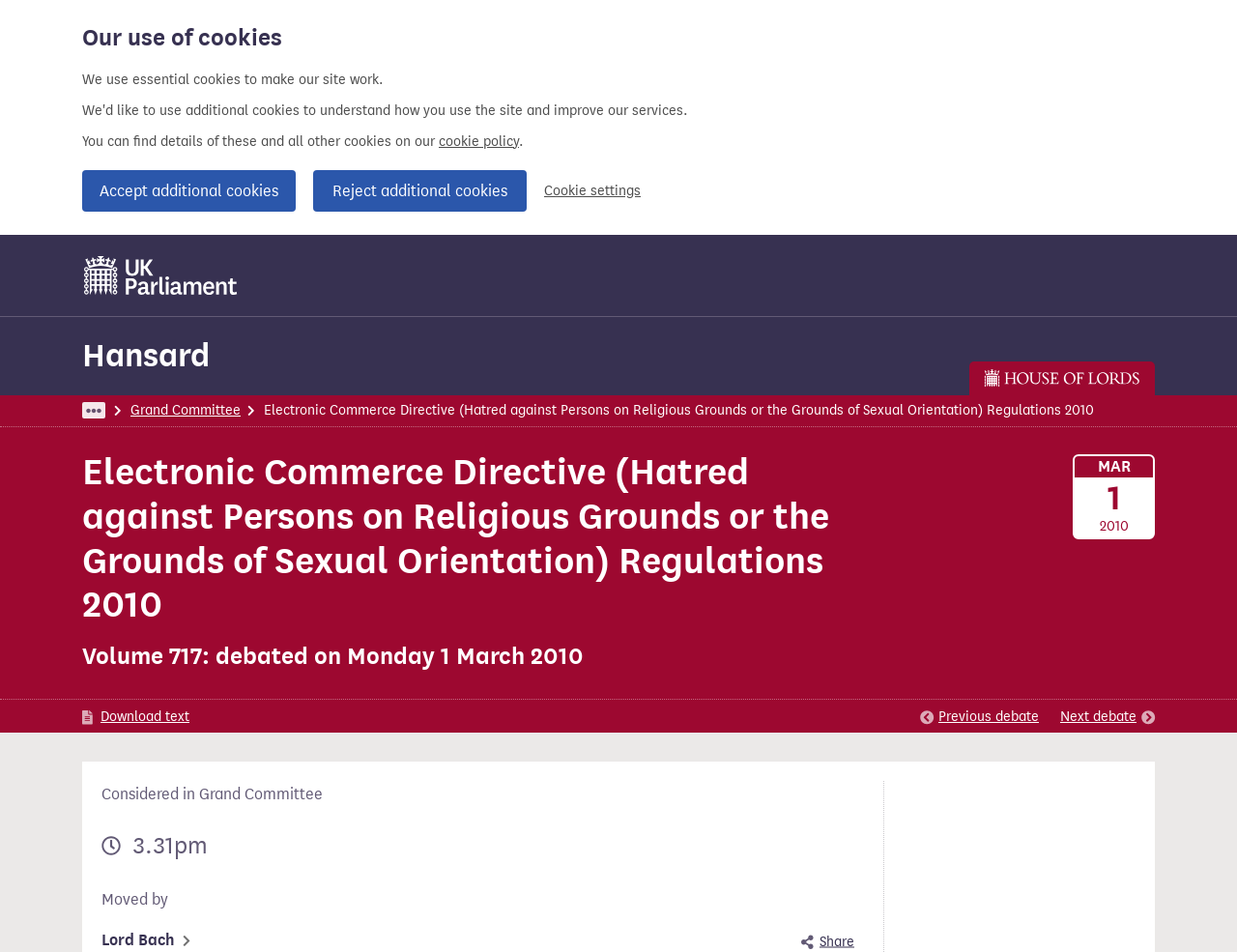What is the name of the parliament?
Provide a one-word or short-phrase answer based on the image.

UK Parliament